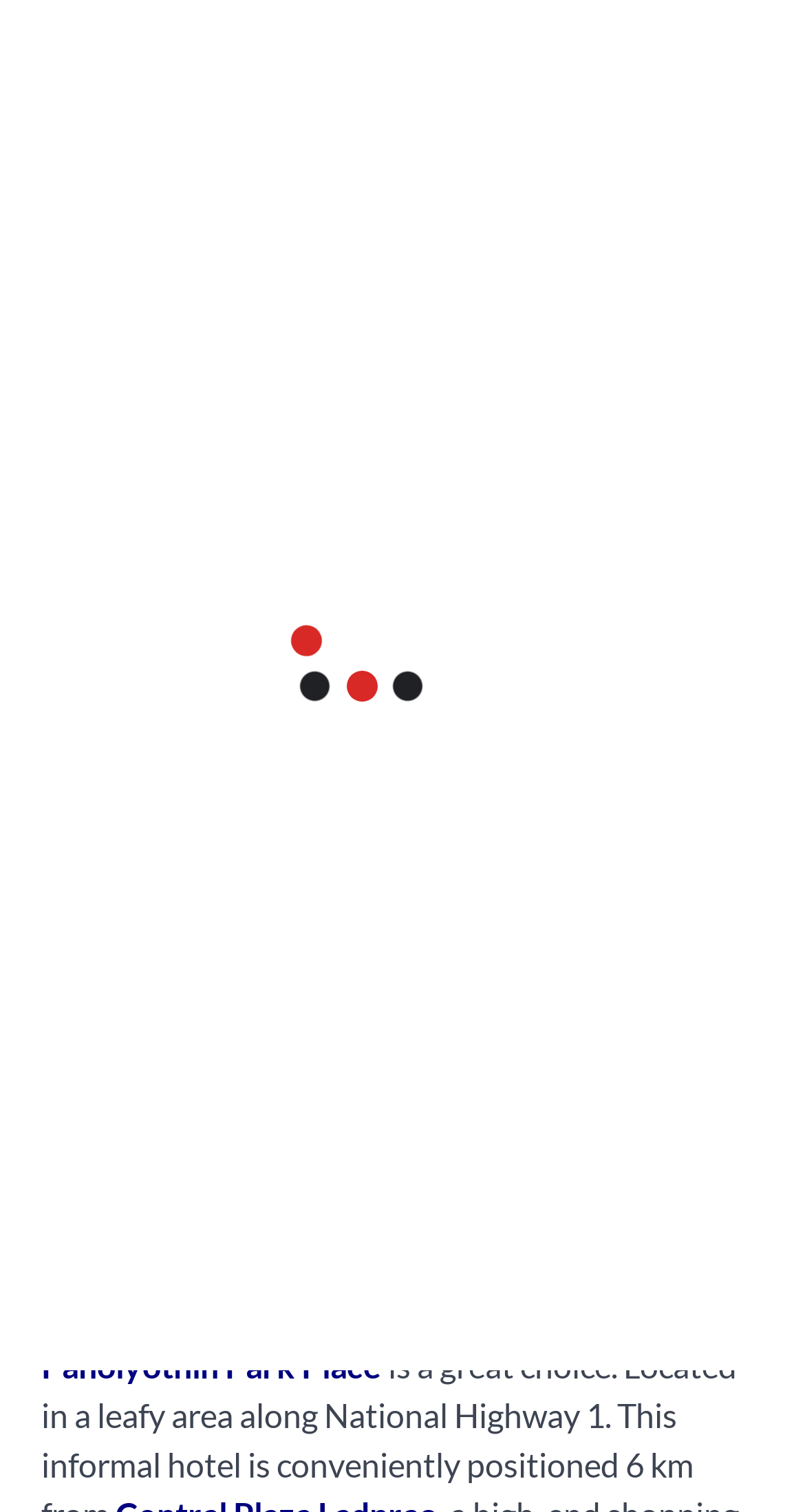Determine the main headline of the webpage and provide its text.

BTS Bang Bua Station